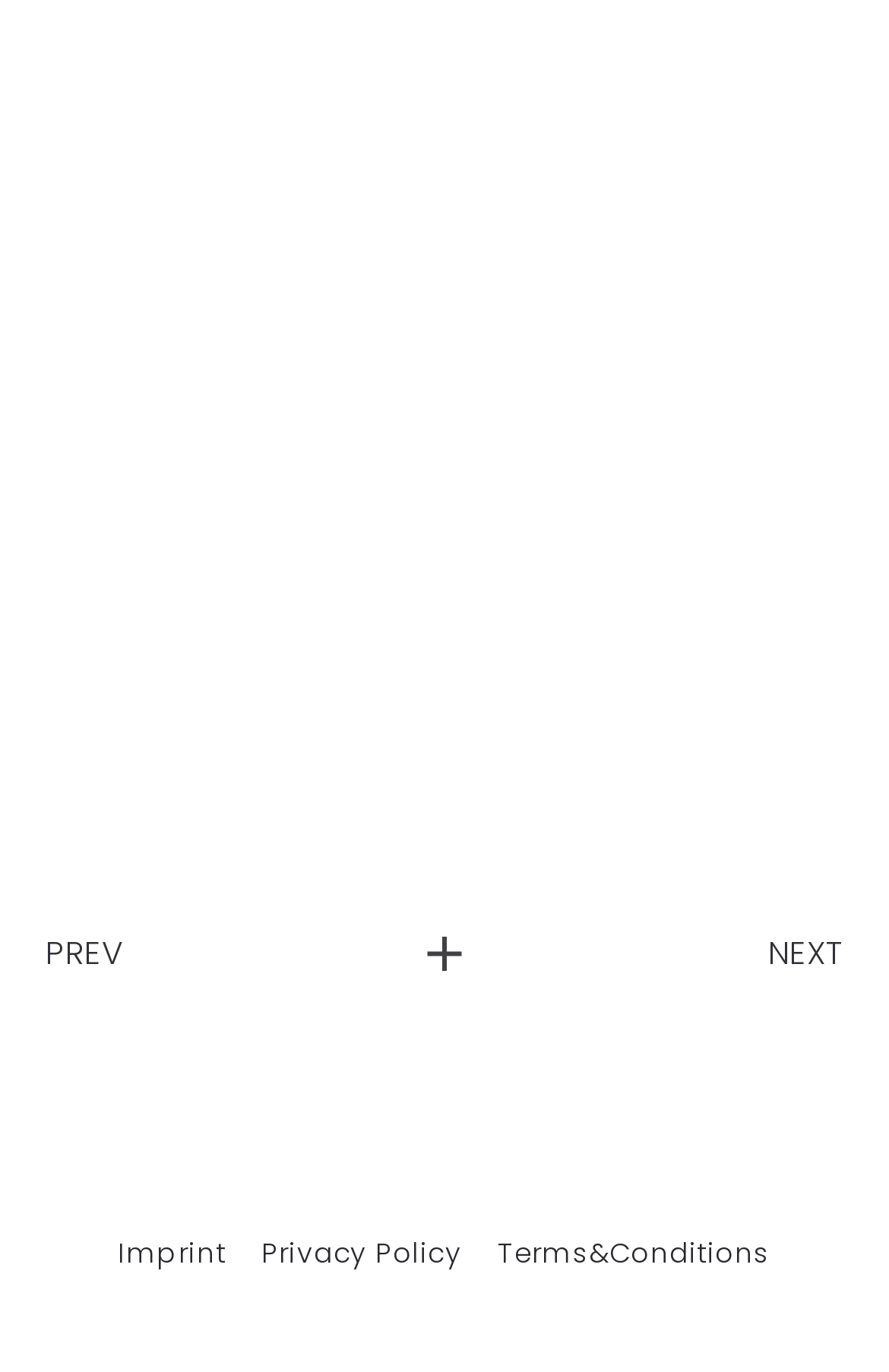Use a single word or phrase to answer this question: 
What is the main content of the figure?

IdealDefter-on-kapak